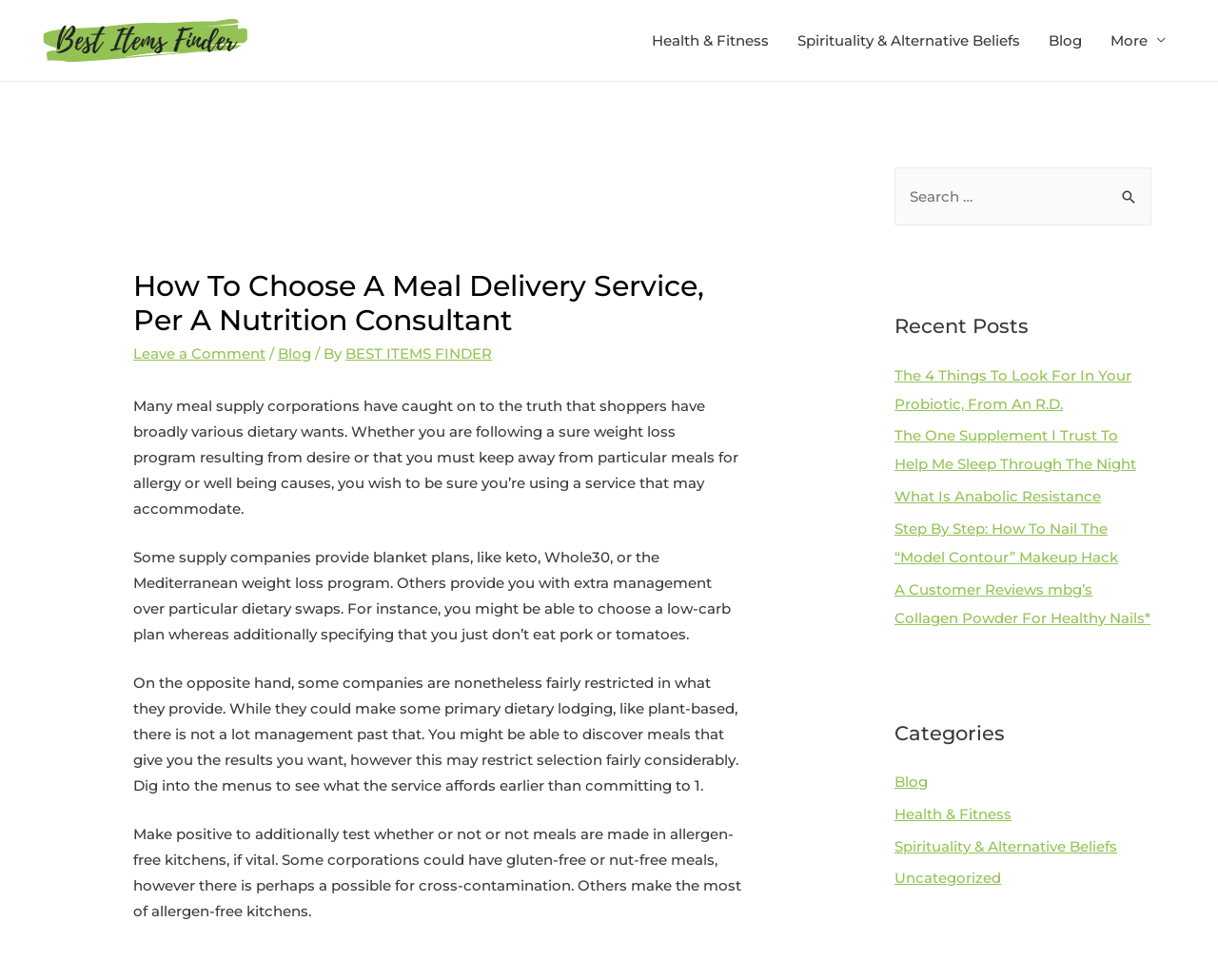Show the bounding box coordinates for the HTML element as described: "What Is Anabolic Resistance".

[0.734, 0.497, 0.904, 0.516]